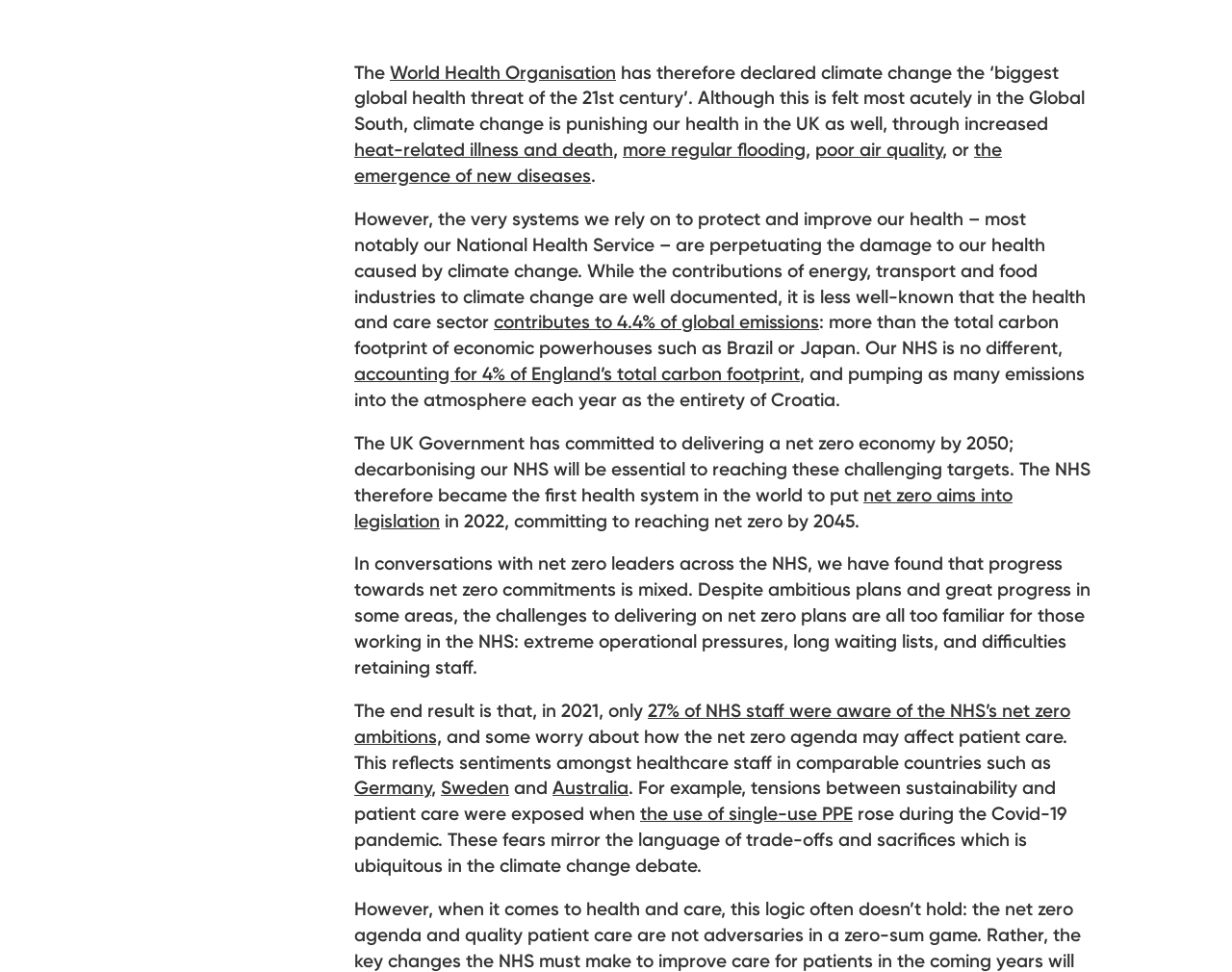Provide a single word or phrase answer to the question: 
What is the percentage of England's total carbon footprint accounted for by the NHS?

4%